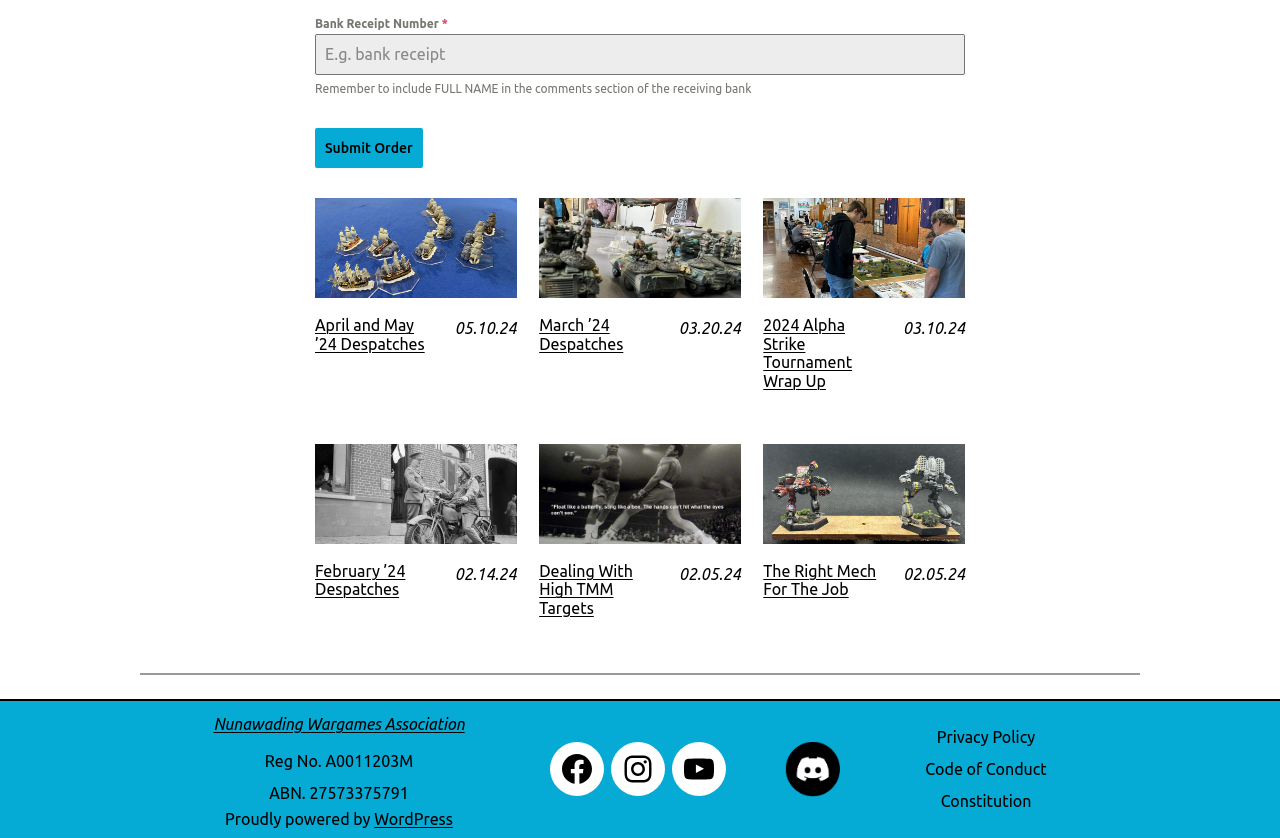What is the date of the 'April and May ’24 Despatches' link?
Based on the image, respond with a single word or phrase.

05.10.24